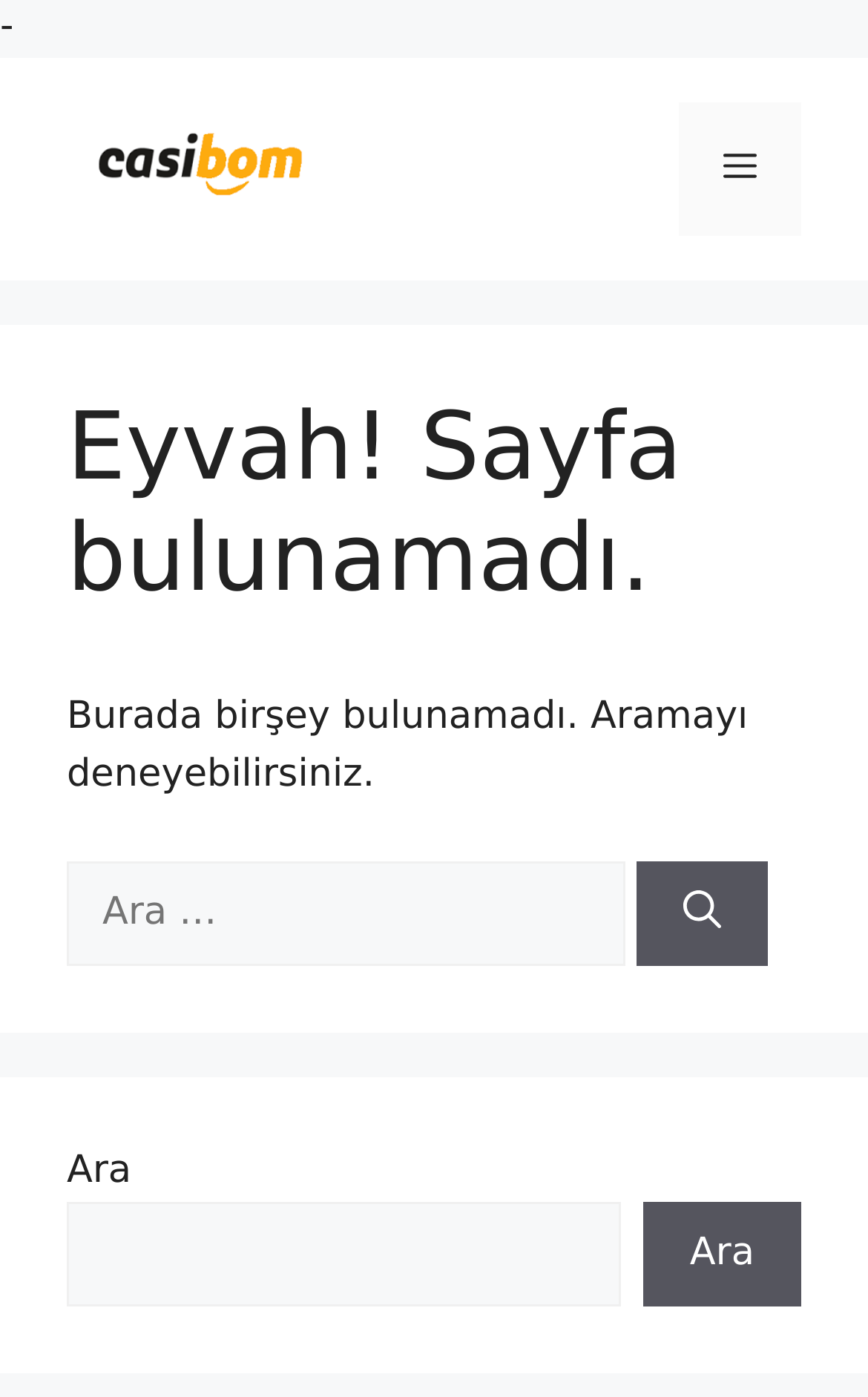Construct a comprehensive caption that outlines the webpage's structure and content.

The webpage is a "Page Not Found" error page from Casibom. At the top, there is a banner that spans the entire width of the page, containing a link to the Casibom website, accompanied by a Casibom logo image. To the right of the logo, there is a mobile toggle navigation button labeled "Menü".

Below the banner, there is a main content area that occupies most of the page. At the top of this area, there is a header section with a heading that reads "Eyvah! Sayfa bulunamadı." (which translates to "Oops! Page not found.") in a prominent font size.

Underneath the header, there is a paragraph of text that says "Burada birşey bulunamadı. Aramayı deneyebilirsiniz." (which translates to "There's nothing here. You can try searching."). Below this text, there is a search bar with a label "için ara" (which translates to "Search for") and a button labeled "Ara" (which translates to "Search").

At the bottom of the page, there is a complementary section that spans the entire width of the page, containing another search bar with a label "Ara" and a button labeled "Ara". This search bar is similar to the one above, but with a slightly different layout.